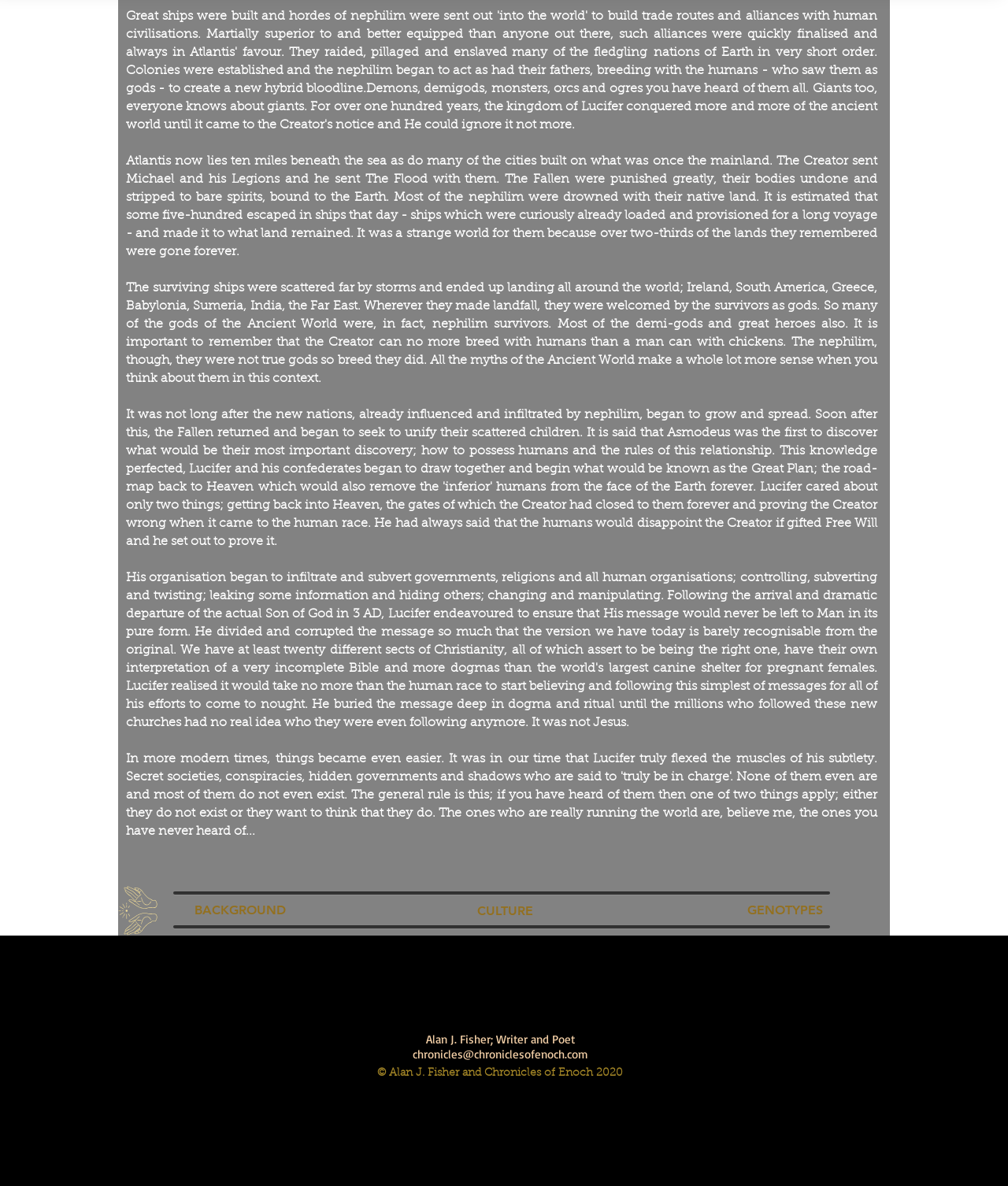Please find the bounding box coordinates of the element's region to be clicked to carry out this instruction: "Check the author's email".

[0.409, 0.882, 0.584, 0.895]